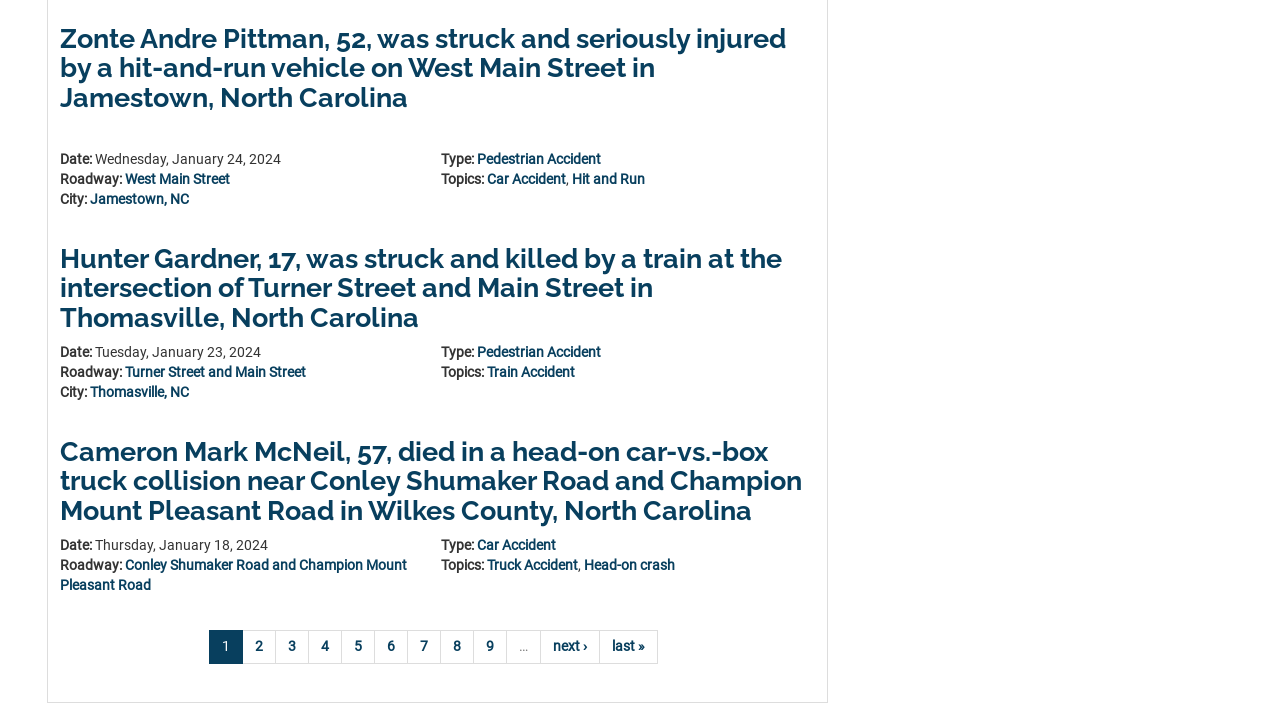Provide the bounding box coordinates for the specified HTML element described in this description: "Truck Accident". The coordinates should be four float numbers ranging from 0 to 1, in the format [left, top, right, bottom].

[0.38, 0.79, 0.451, 0.812]